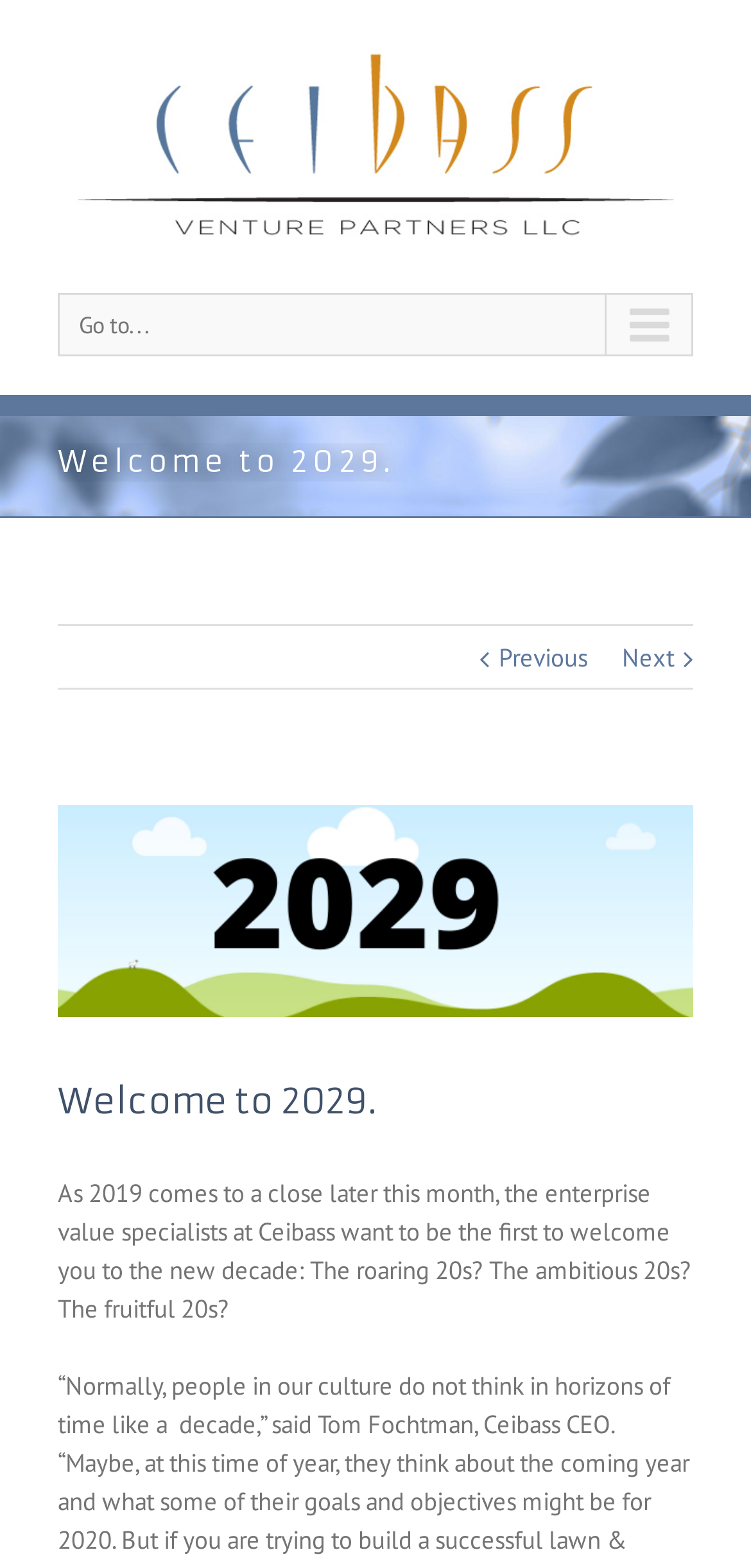Provide your answer to the question using just one word or phrase: How many navigation links are present?

3